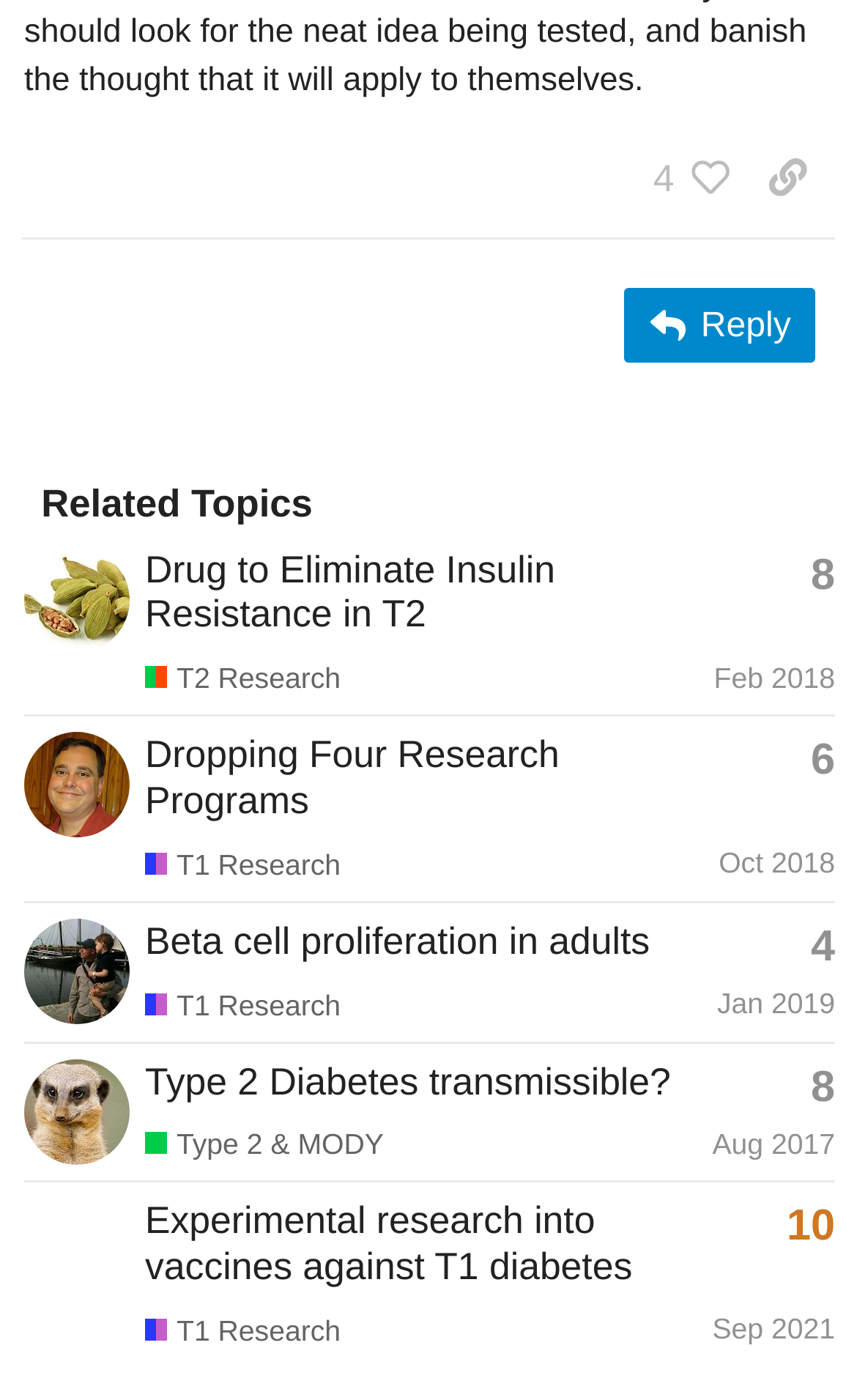Show the bounding box coordinates for the element that needs to be clicked to execute the following instruction: "View replies of a topic". Provide the coordinates in the form of four float numbers between 0 and 1, i.e., [left, top, right, bottom].

[0.027, 0.391, 0.974, 0.511]